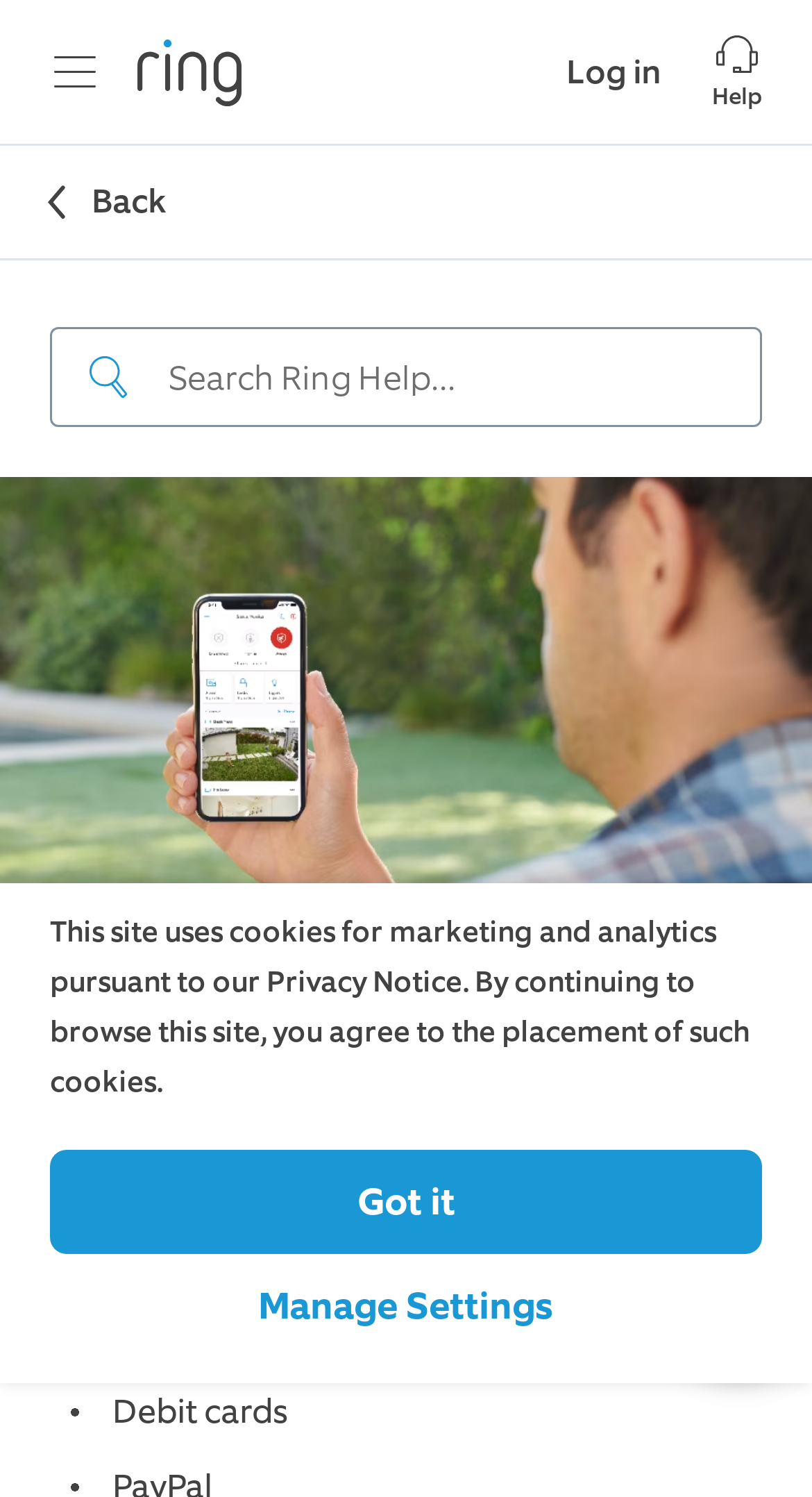Identify the coordinates of the bounding box for the element that must be clicked to accomplish the instruction: "Start a chat".

[0.864, 0.852, 0.956, 0.902]